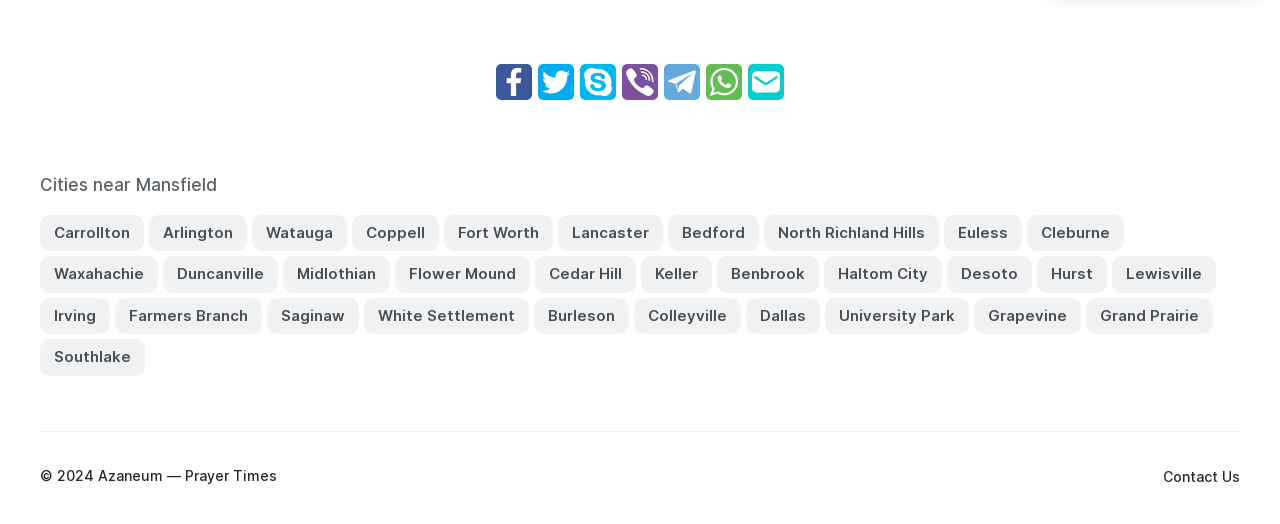Identify the coordinates of the bounding box for the element that must be clicked to accomplish the instruction: "Share on Facebook".

[0.388, 0.123, 0.416, 0.192]